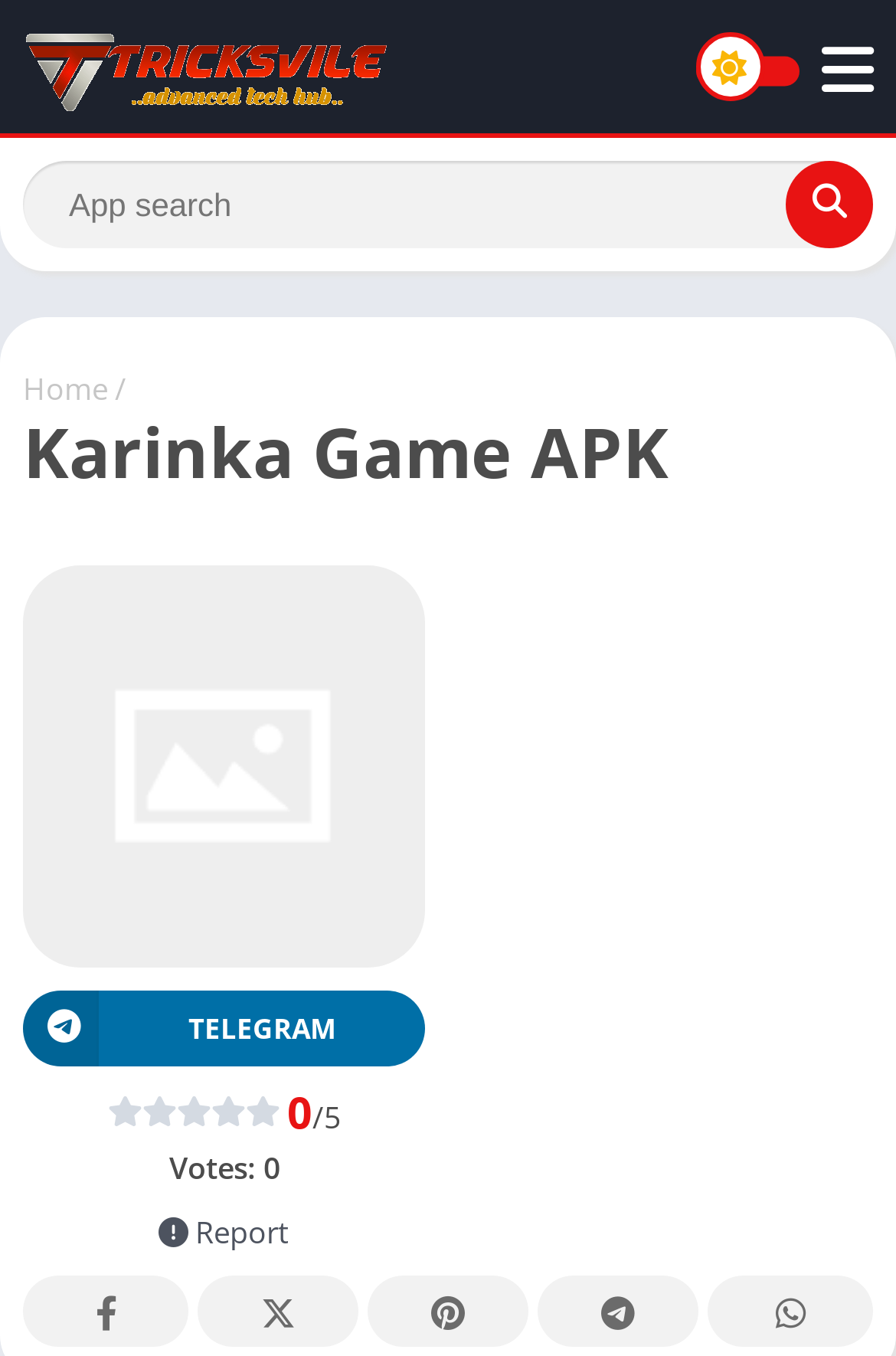Determine the bounding box coordinates for the area you should click to complete the following instruction: "Report an issue".

[0.21, 0.892, 0.323, 0.923]